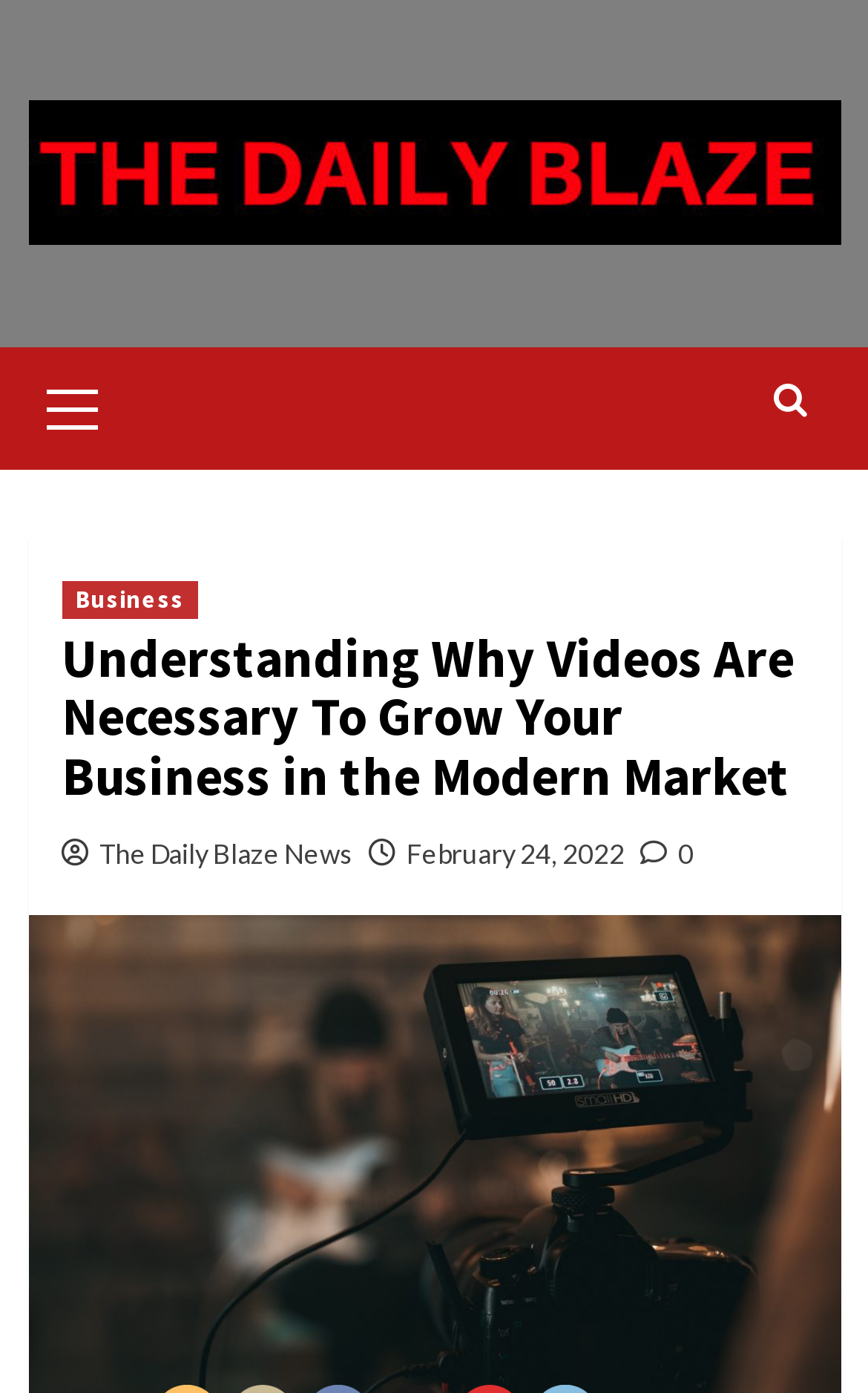Provide a comprehensive caption for the webpage.

The webpage is an article page from "The Daily Blaze" news website. At the top left corner, there is a link and an image, both labeled as "The Daily Blaze", which likely serve as the website's logo. Next to the logo, there is a primary menu control element.

On the right side of the page, there is a navigation menu with a link labeled as "Business". Below the navigation menu, there is a heading that reads "Understanding Why Videos Are Necessary To Grow Your Business in the Modern Market". This heading is likely the title of the article.

Below the article title, there are three links in a row. The first link is labeled as "The Daily Blaze News", the second link shows the publication date "February 24, 2022", and the third link has an icon and the text "0", which may indicate the number of comments or views.

There are no other images or UI elements mentioned in the accessibility tree, but the article content is not provided, so it is likely that the article text is not included in the accessibility tree.